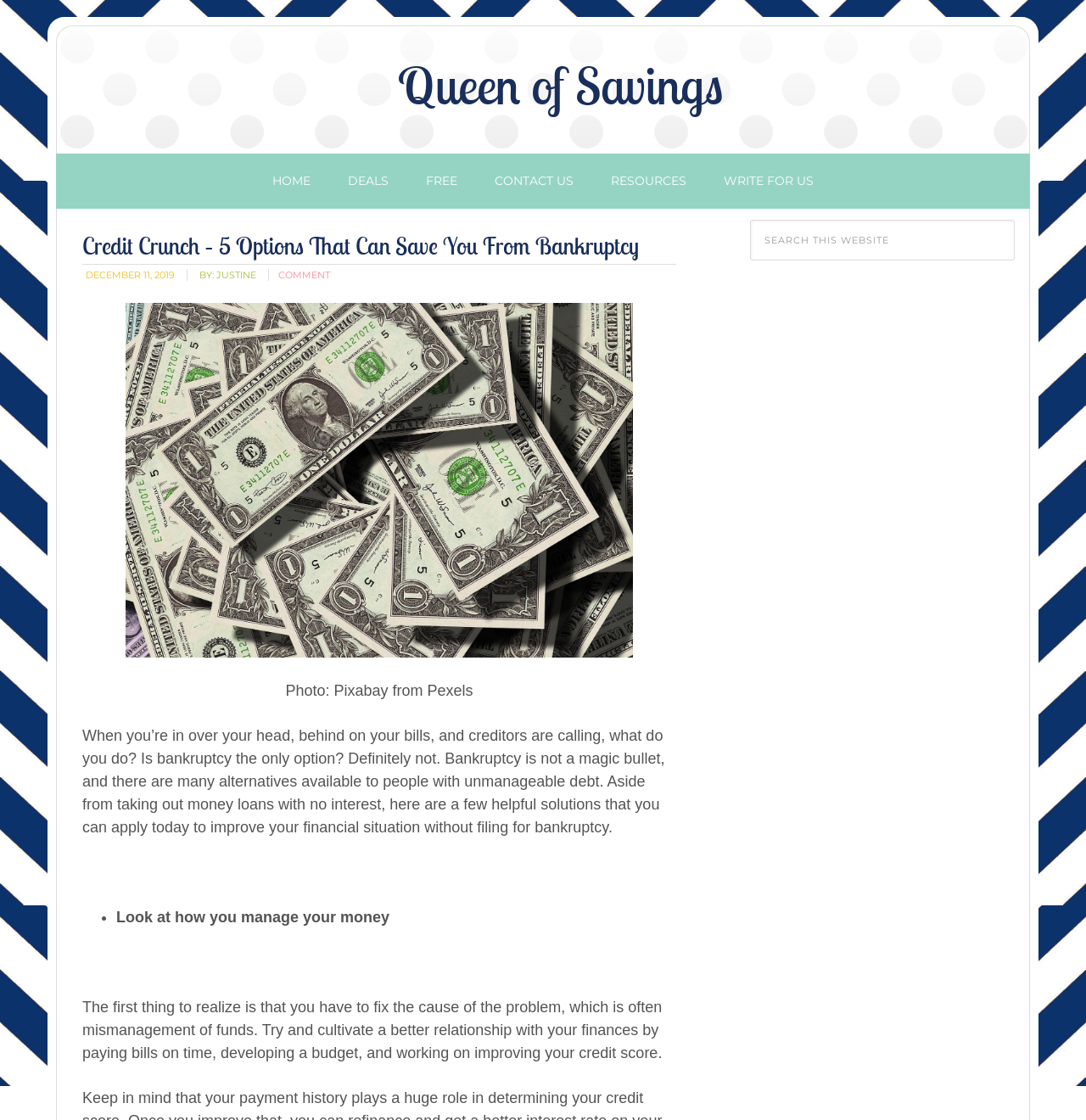Refer to the image and provide an in-depth answer to the question: 
What is the website's name?

The website's name is 'Queen of Savings' which can be found in the top-left corner of the webpage as a link.